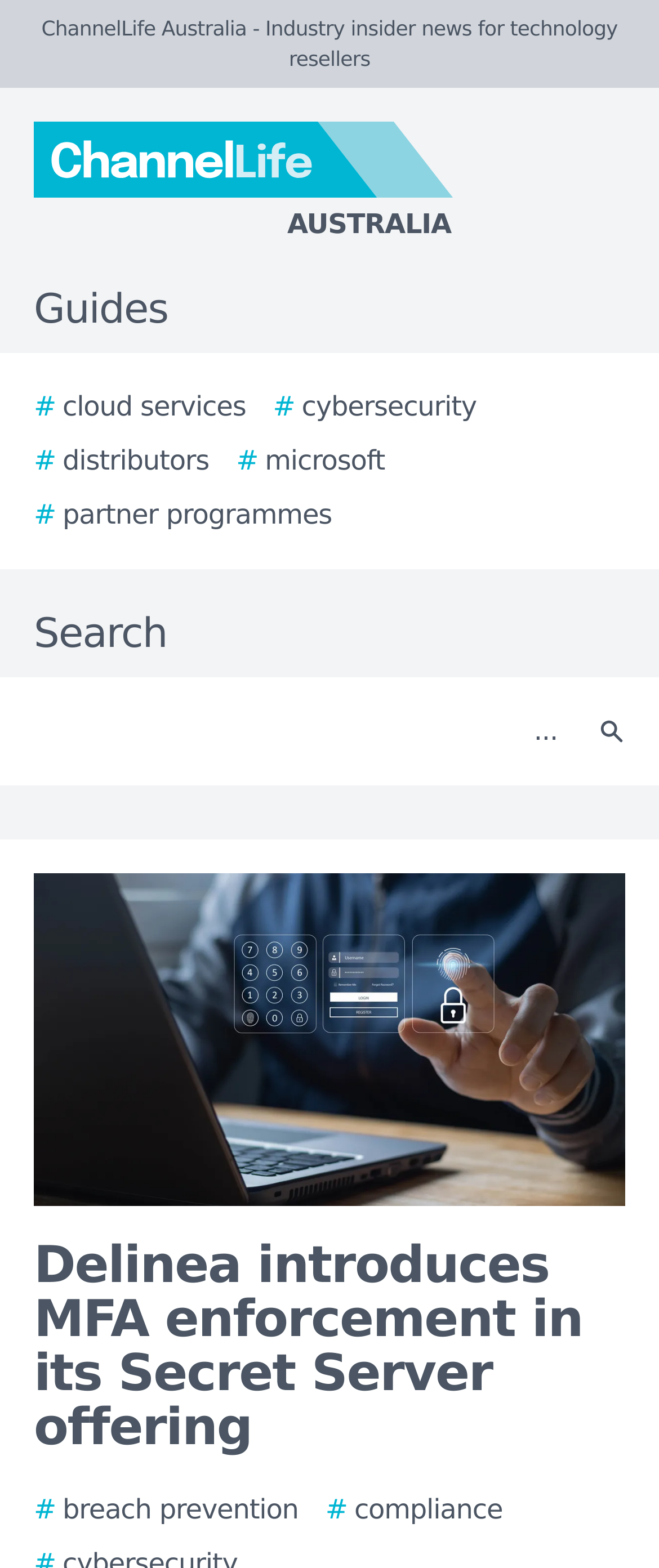Pinpoint the bounding box coordinates of the clickable element needed to complete the instruction: "Search for something". The coordinates should be provided as four float numbers between 0 and 1: [left, top, right, bottom].

[0.021, 0.441, 0.877, 0.492]